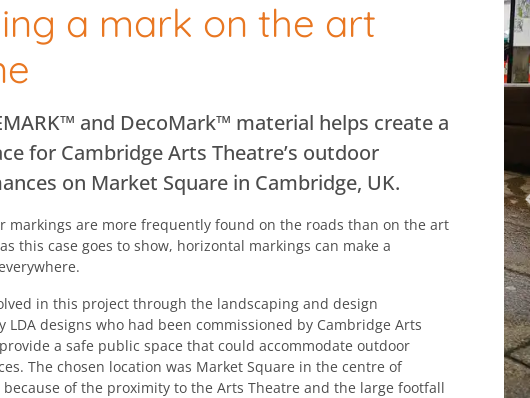Generate an in-depth description of the image you see.

The image highlights the innovative use of PREMARK™ and DecoMark™ materials in creating a safe and visually appealing public space for outdoor performances at Cambridge Arts Theatre's Market Square in Cambridge, UK. The text suggests that while these materials are commonly found on roads, their application in artistic settings can enhance safety and functionality. The project was executed by LDA Designs, emphasizing a collaboration aimed at accommodating outdoor gatherings while respecting the area's historical context. The details in the caption reflect the unique blend of art and practicality in urban design, showcasing how such markings can transform public spaces.